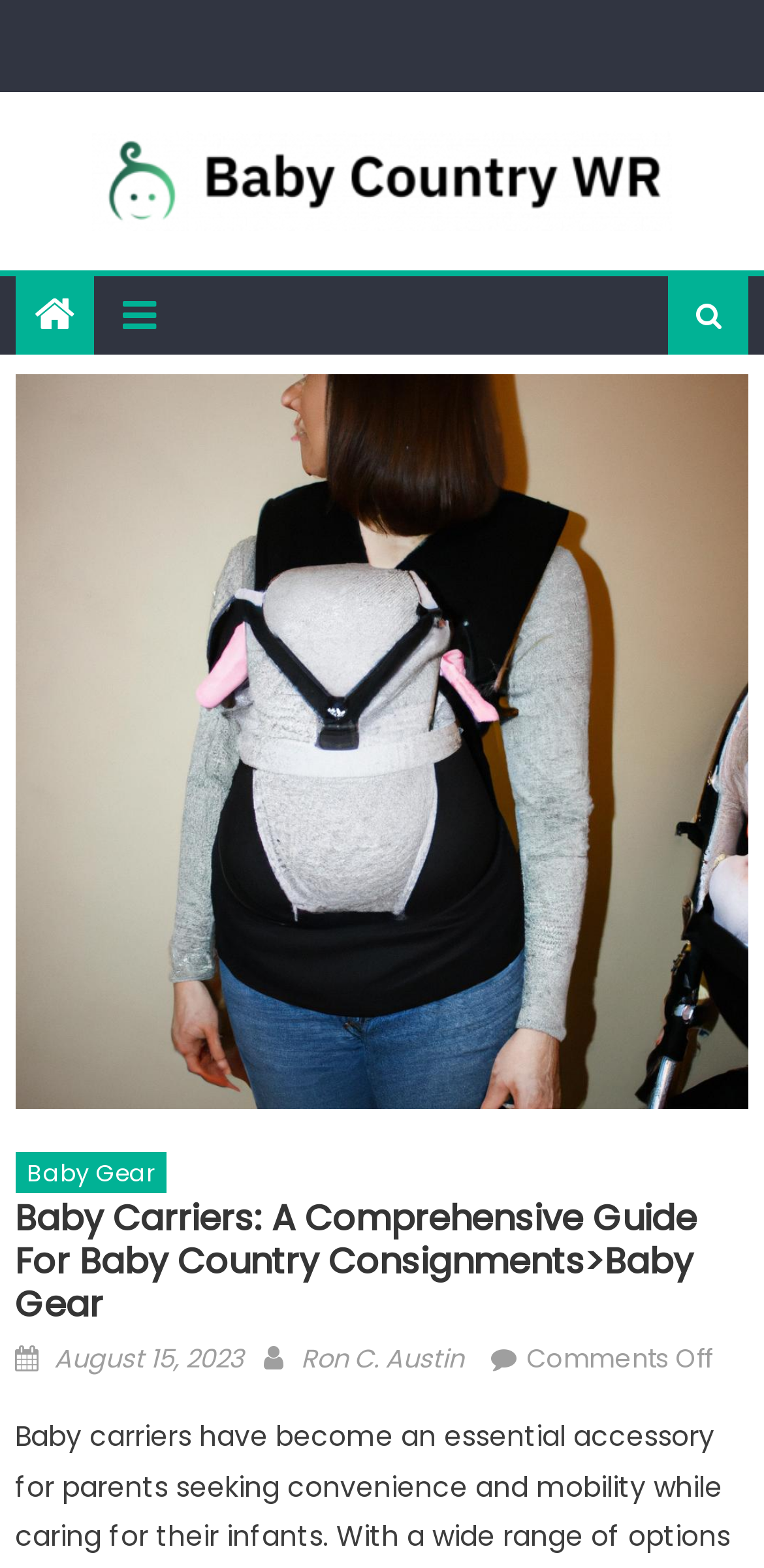Predict the bounding box of the UI element based on this description: "Baby gear".

[0.02, 0.734, 0.217, 0.761]